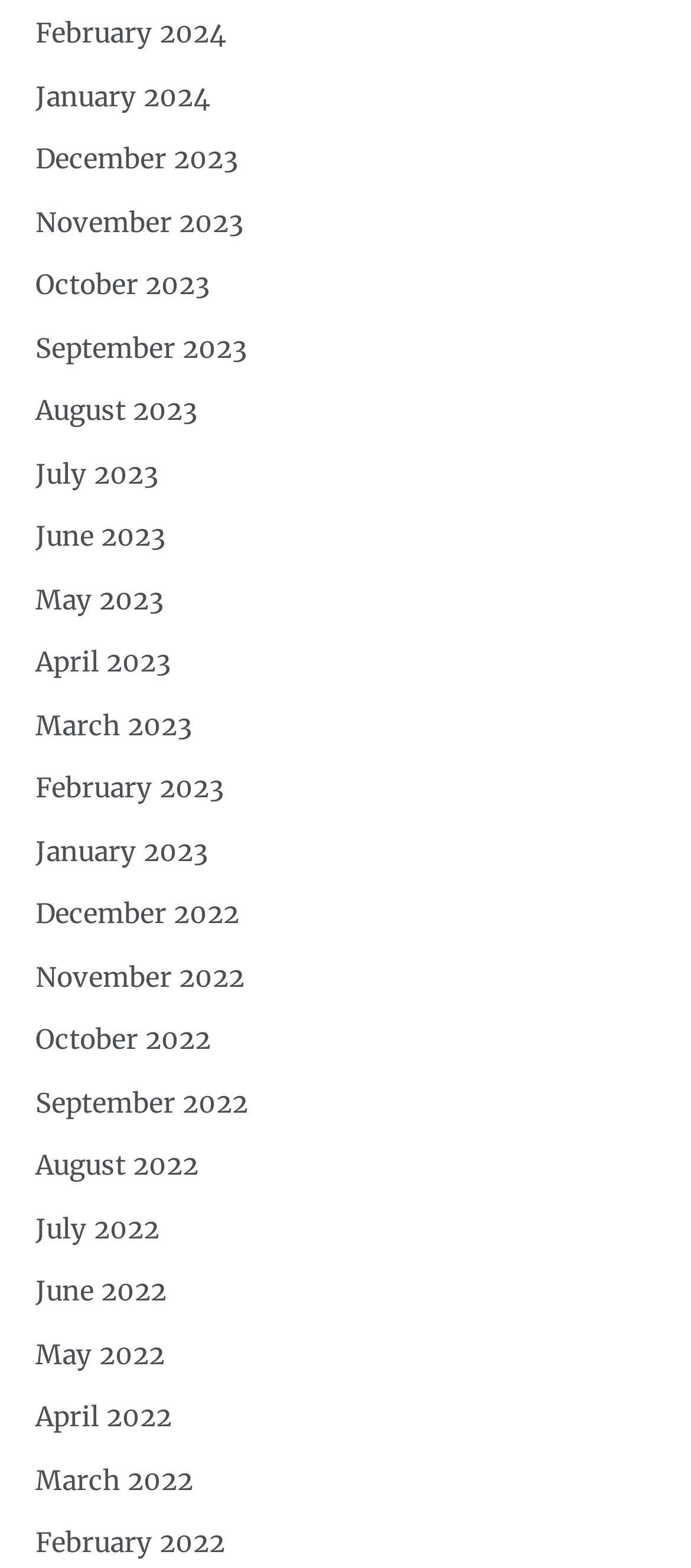Find the bounding box coordinates of the clickable element required to execute the following instruction: "browse December 2022". Provide the coordinates as four float numbers between 0 and 1, i.e., [left, top, right, bottom].

[0.051, 0.572, 0.346, 0.593]